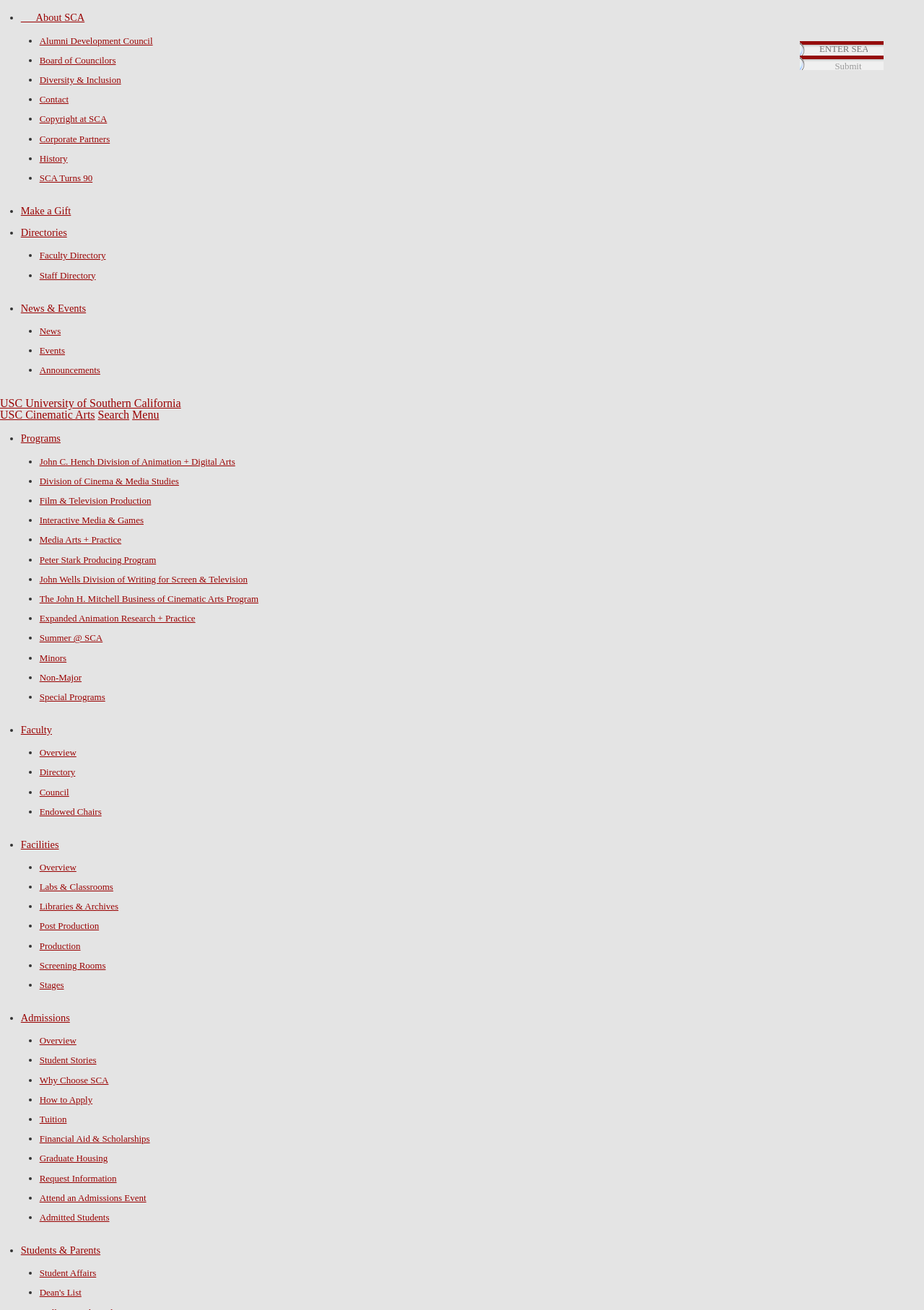How can I contact the School of Cinematic Arts?
Using the details from the image, give an elaborate explanation to answer the question.

I found the answer by looking at the list of links at the top of the webpage, which includes a 'Contact' link, suggesting that users can contact the School of Cinematic Arts through this link.